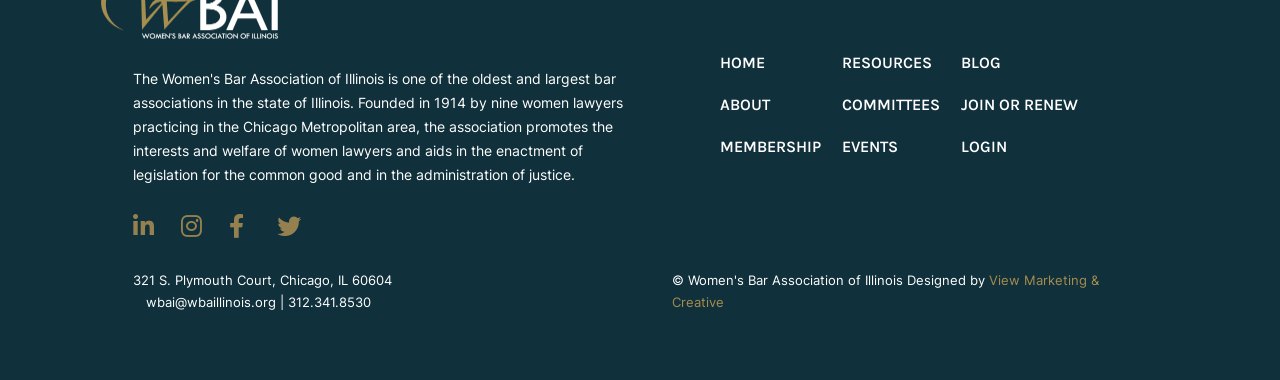Please identify the bounding box coordinates of the element's region that I should click in order to complete the following instruction: "go to home page". The bounding box coordinates consist of four float numbers between 0 and 1, i.e., [left, top, right, bottom].

[0.562, 0.132, 0.602, 0.2]